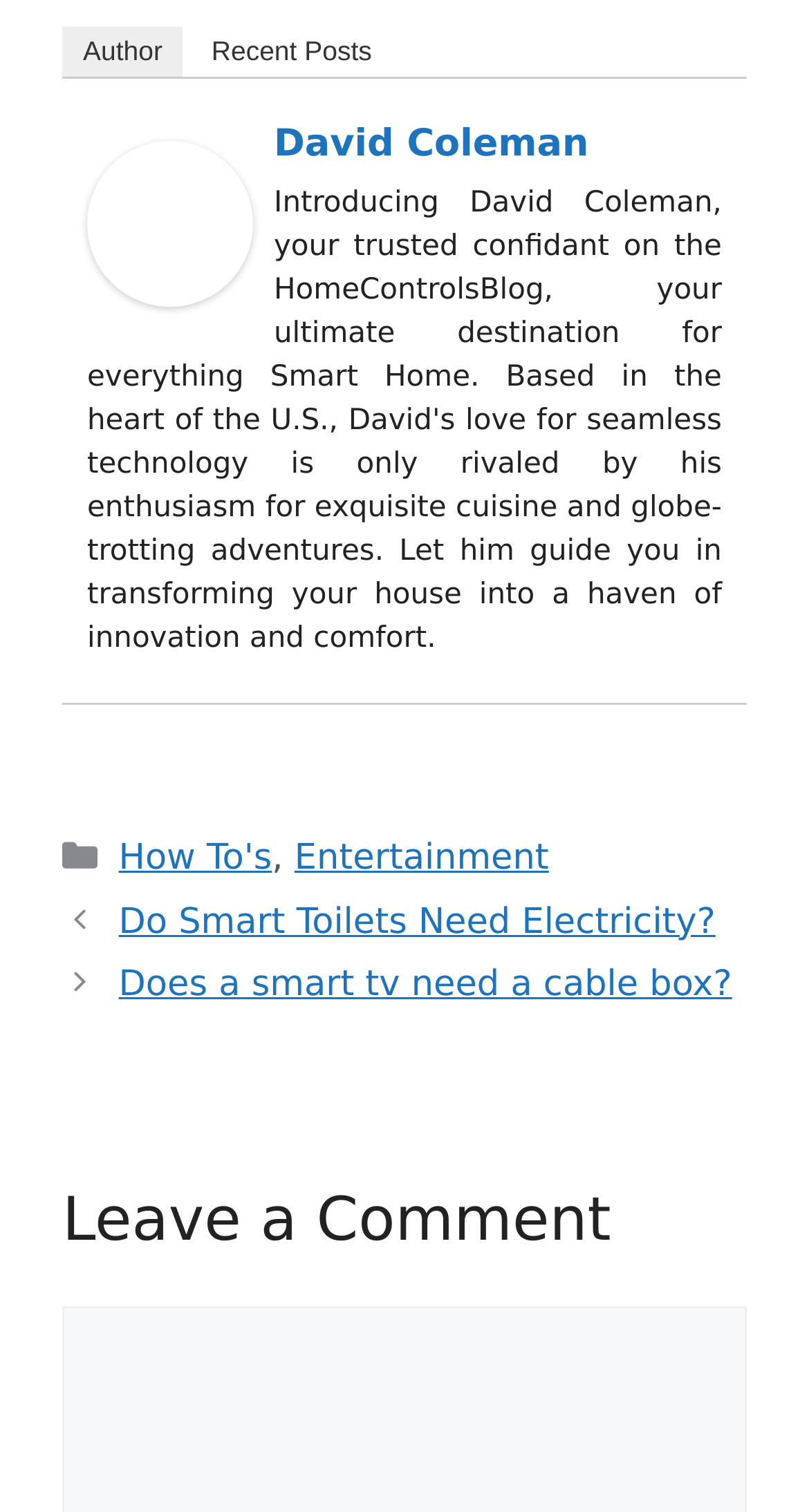Please find the bounding box coordinates of the element that needs to be clicked to perform the following instruction: "Read recent posts". The bounding box coordinates should be four float numbers between 0 and 1, represented as [left, top, right, bottom].

[0.236, 0.018, 0.485, 0.051]